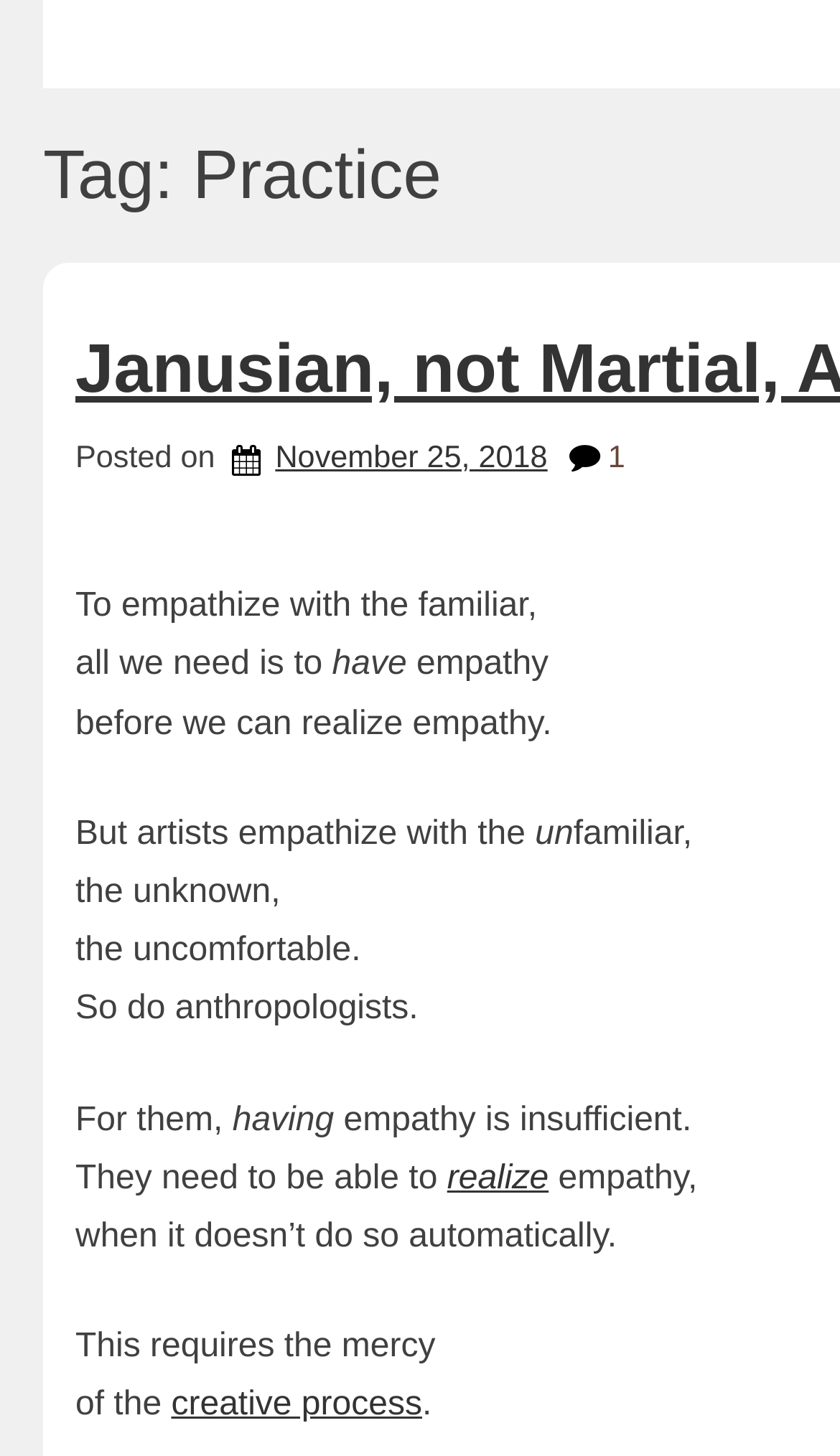Predict the bounding box of the UI element based on the description: "alt="Nazarene Hospital Foundation"". The coordinates should be four float numbers between 0 and 1, formatted as [left, top, right, bottom].

None